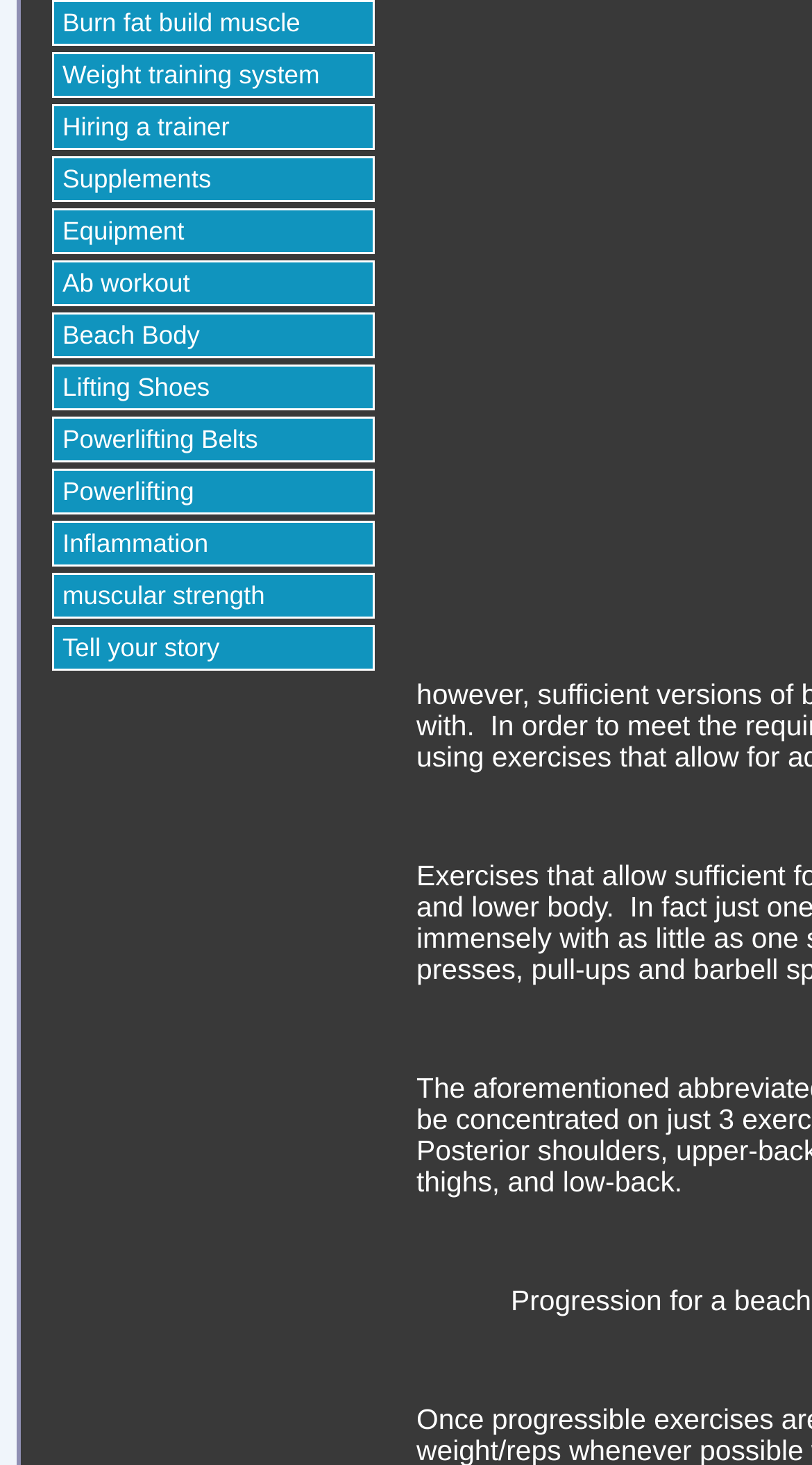Find the UI element described as: "muscular strength" and predict its bounding box coordinates. Ensure the coordinates are four float numbers between 0 and 1, [left, top, right, bottom].

[0.064, 0.391, 0.462, 0.422]